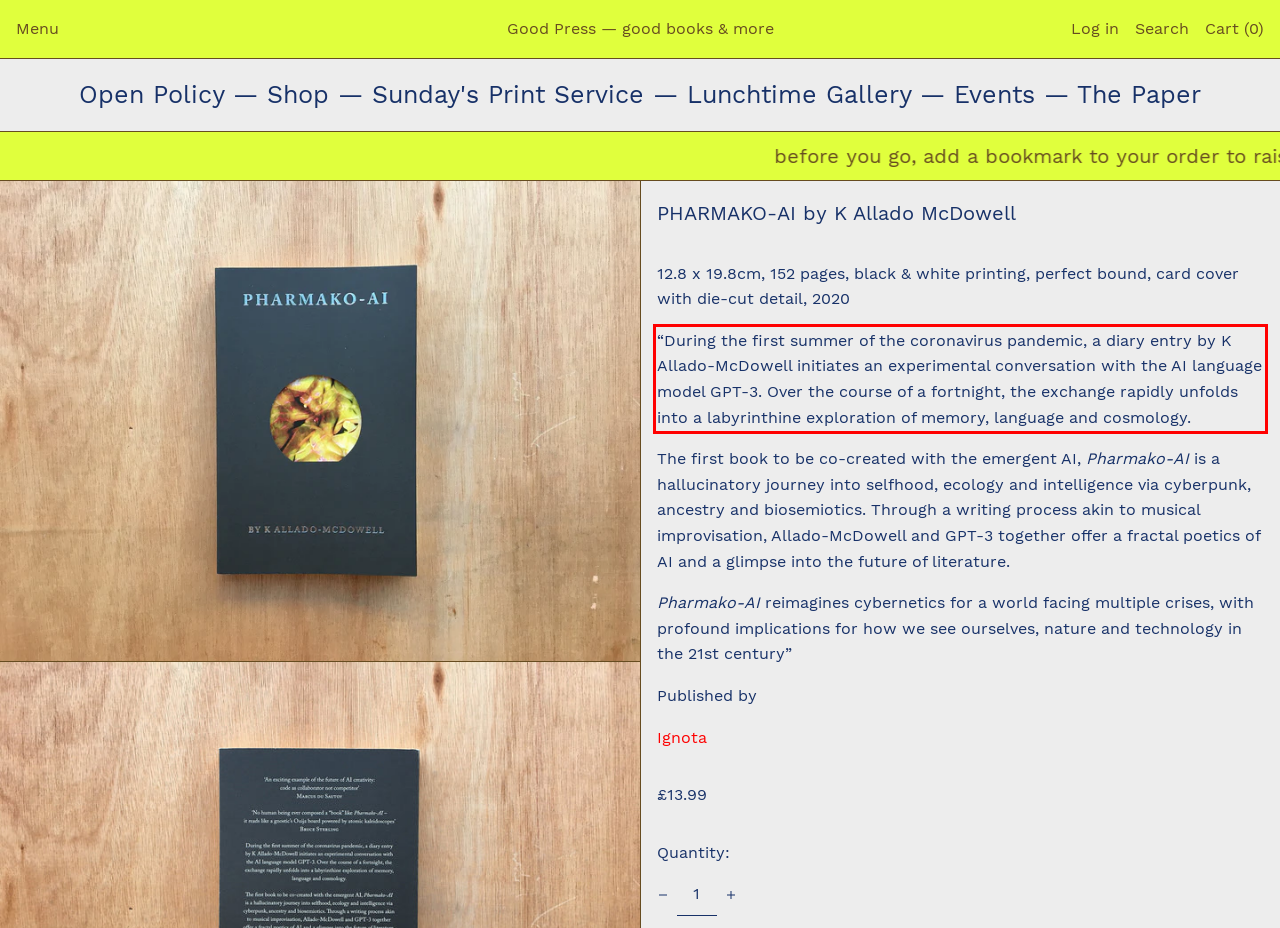You are provided with a screenshot of a webpage that includes a red bounding box. Extract and generate the text content found within the red bounding box.

“During the first summer of the coronavirus pandemic, a diary entry by K Allado-McDowell initiates an experimental conversation with the AI language model GPT-3. Over the course of a fortnight, the exchange rapidly unfolds into a labyrinthine exploration of memory, language and cosmology.